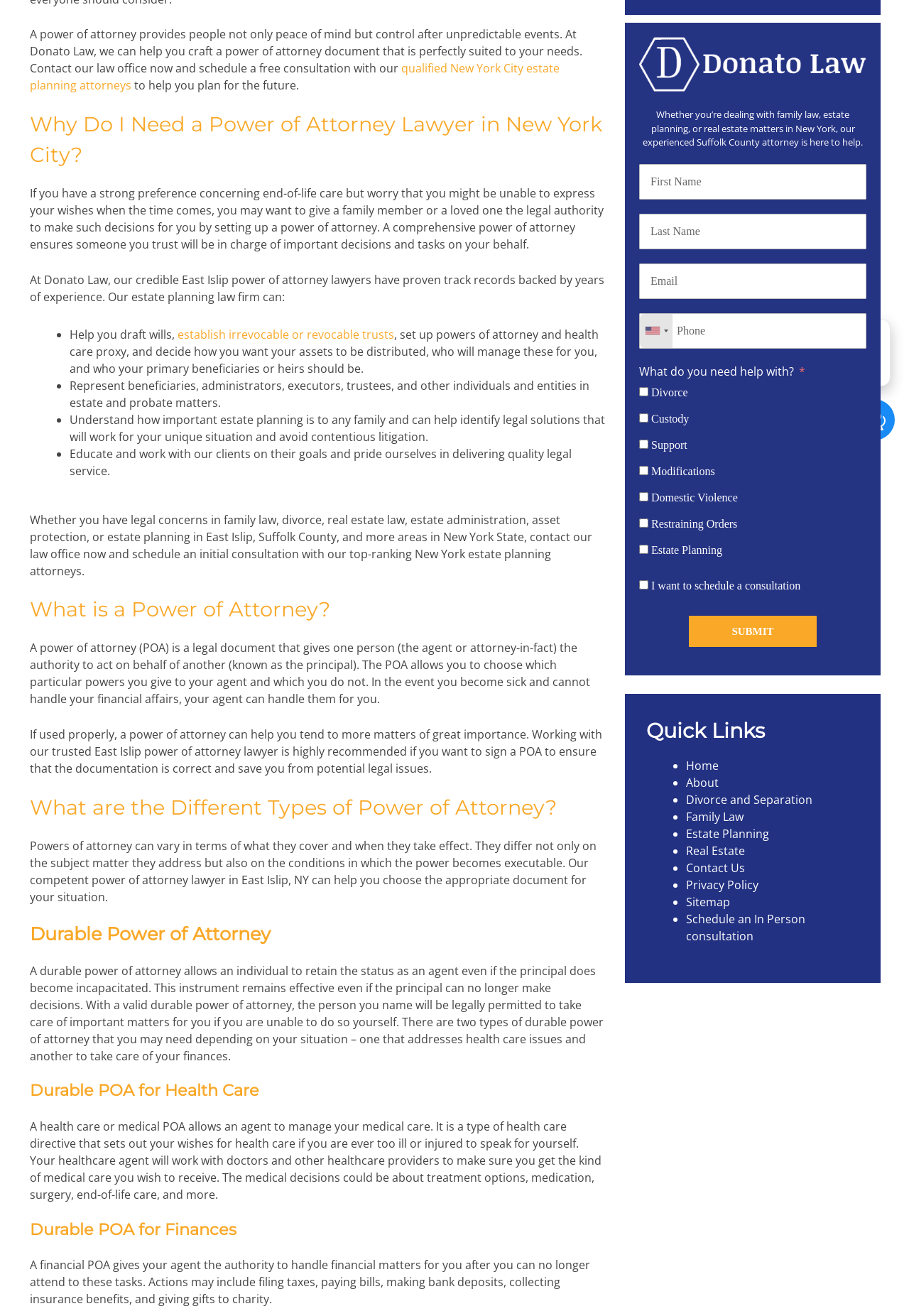Based on the element description, predict the bounding box coordinates (top-left x, top-left y, bottom-right x, bottom-right y) for the UI element in the screenshot: title="RSS Feeds"

None